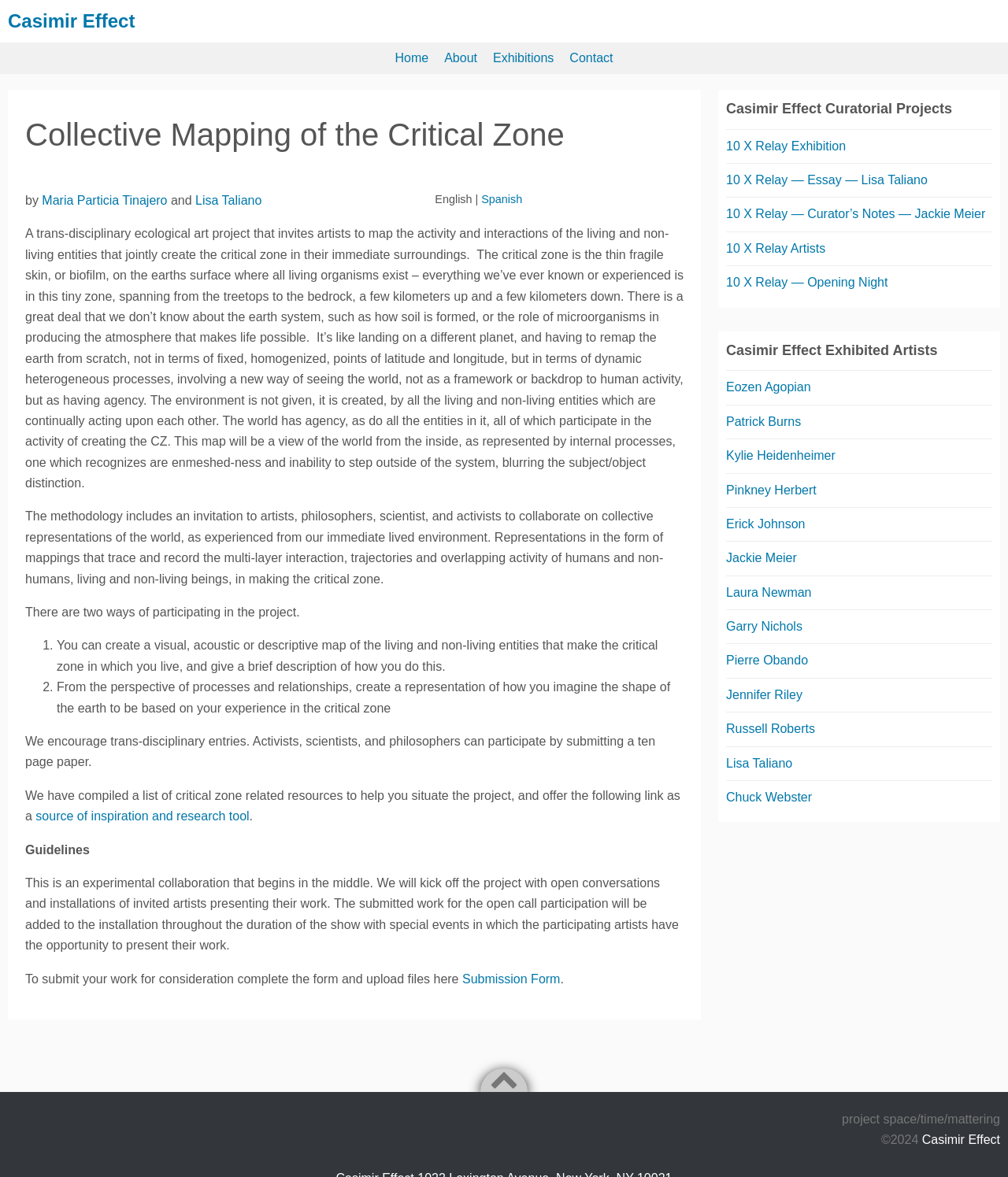Find the bounding box coordinates for the element that must be clicked to complete the instruction: "Explore the '10 X Relay Exhibition' link". The coordinates should be four float numbers between 0 and 1, indicated as [left, top, right, bottom].

[0.72, 0.118, 0.839, 0.13]